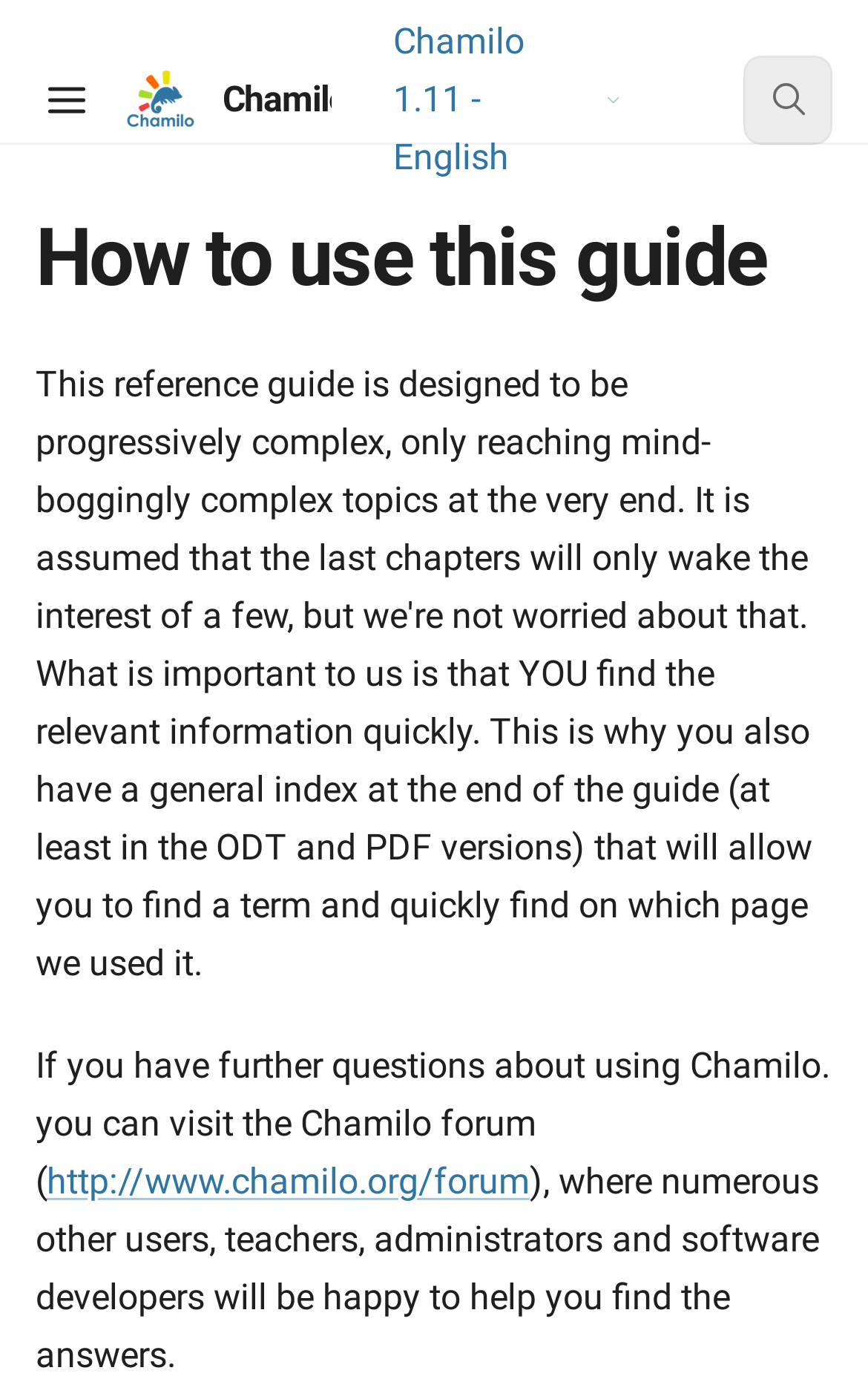Based on what you see in the screenshot, provide a thorough answer to this question: What is the version of Chamilo?

The version of Chamilo can be found in the top-center of the webpage, where it is written as 'Chamilo 1.11 - English'.